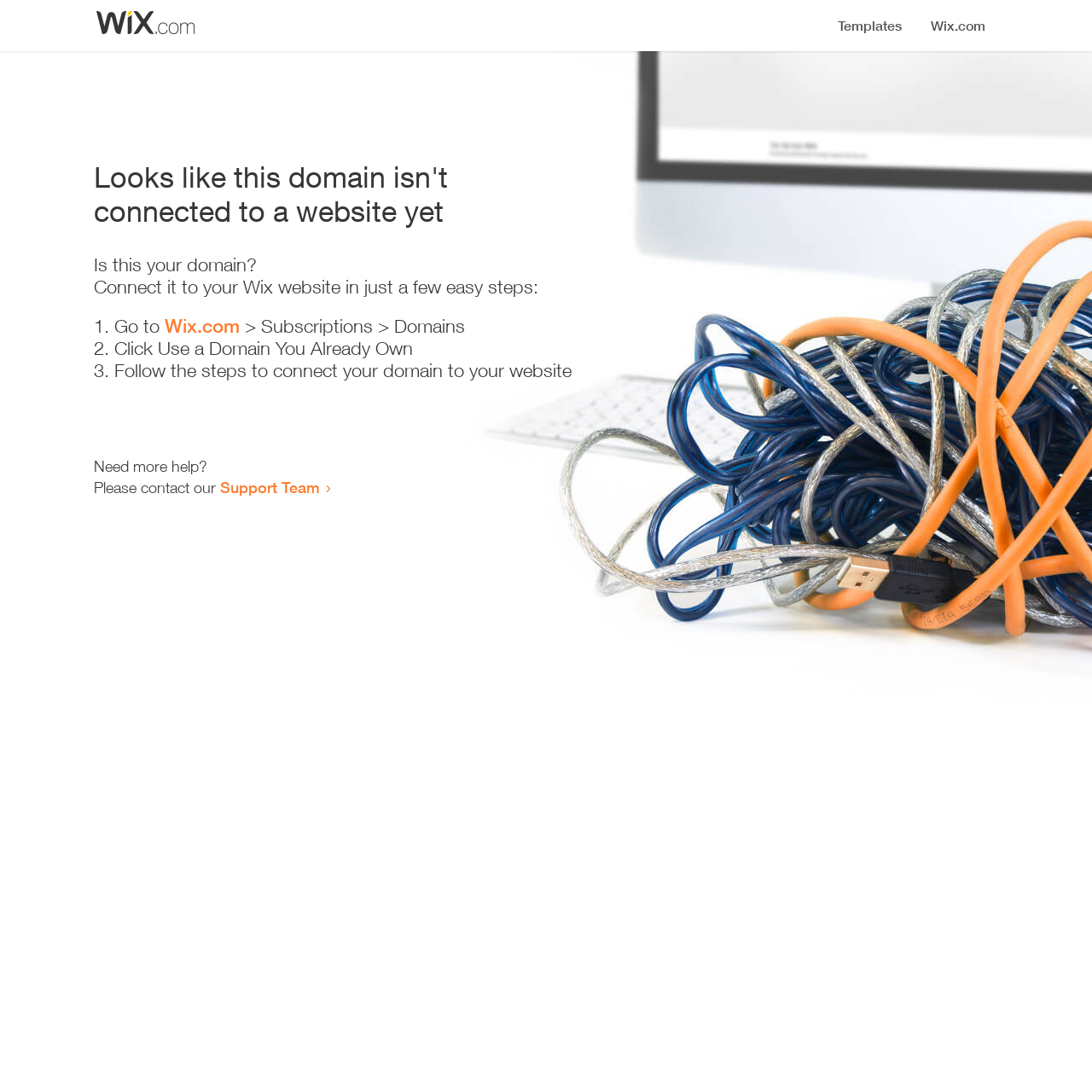Answer this question in one word or a short phrase: How many steps are required to connect the domain?

3